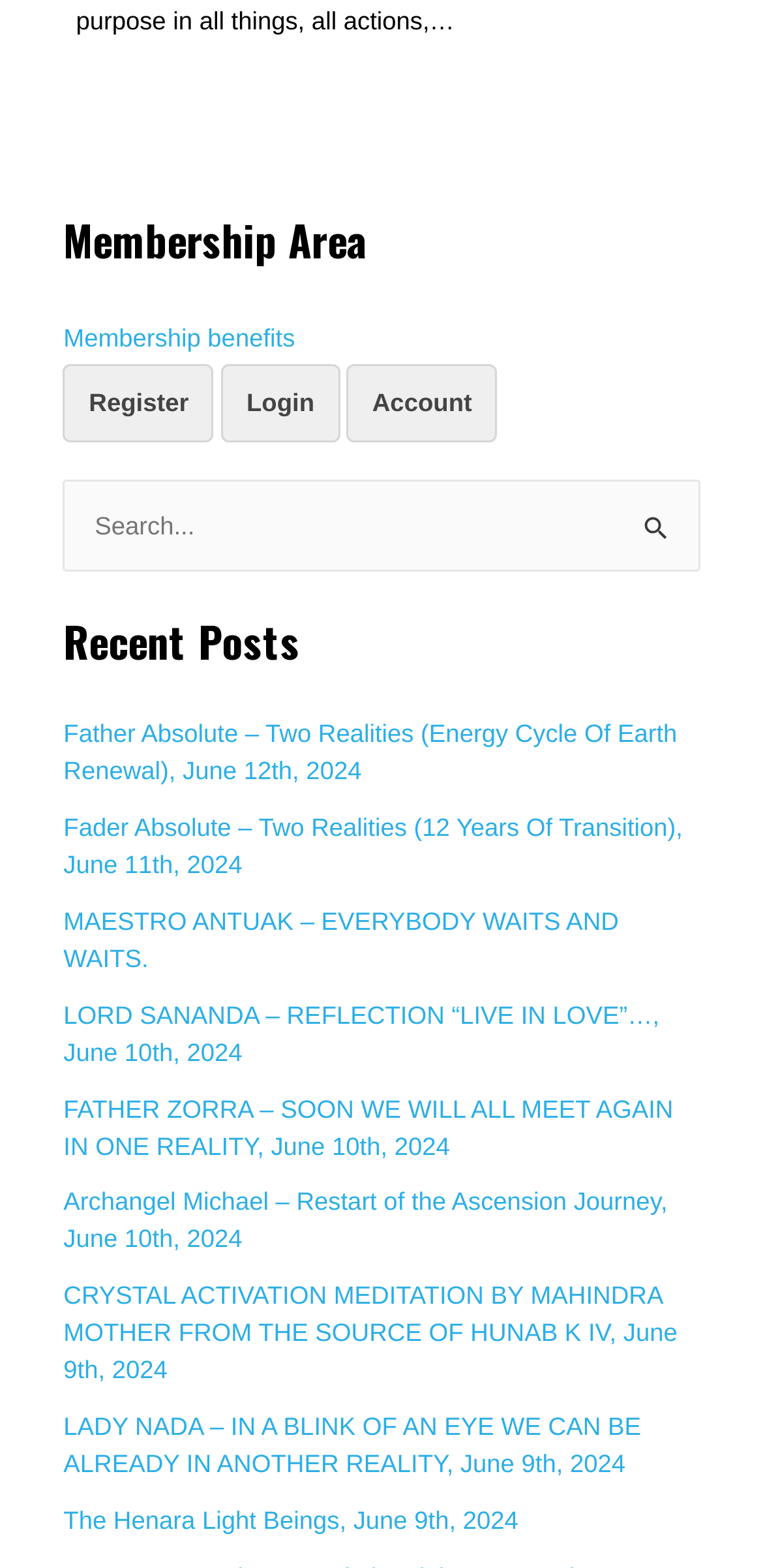Identify the bounding box coordinates for the UI element described as: "Register".

[0.083, 0.232, 0.281, 0.282]